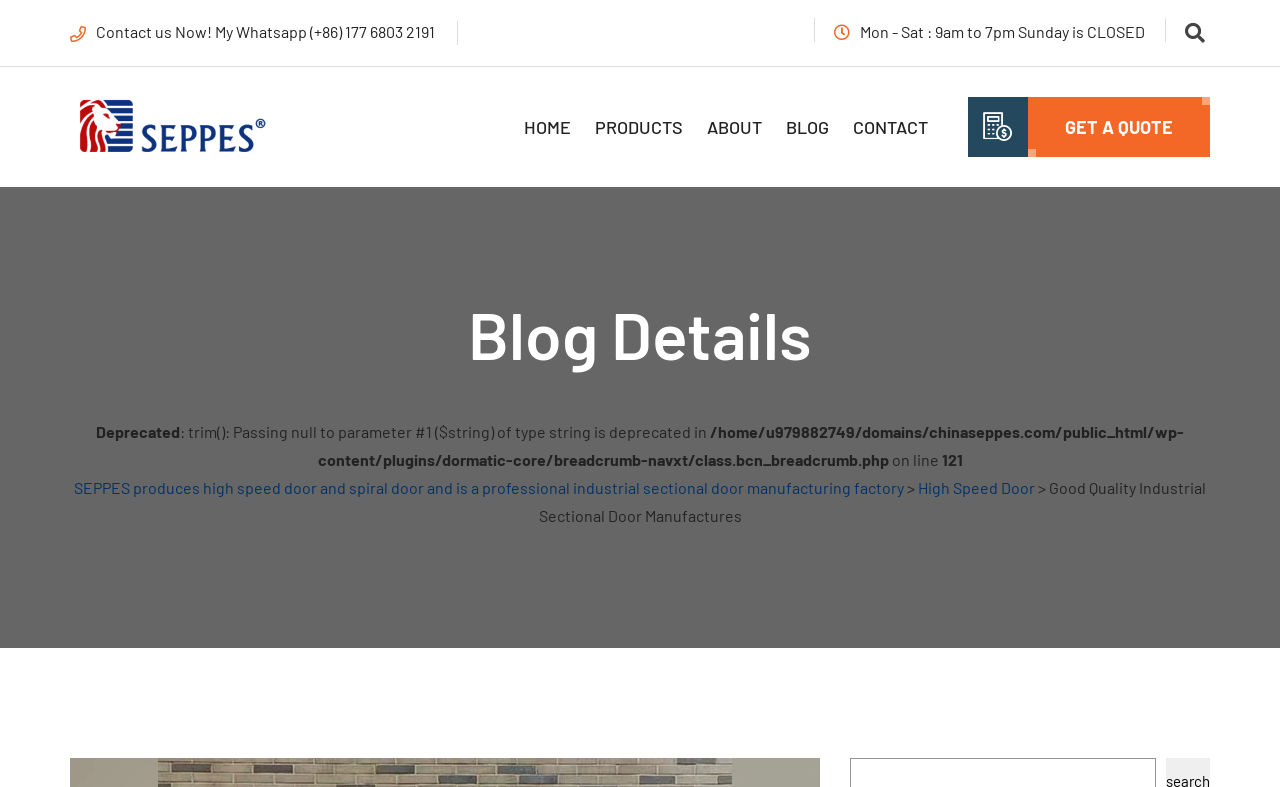Please answer the following question using a single word or phrase: 
What is the name of the company?

SEPPES